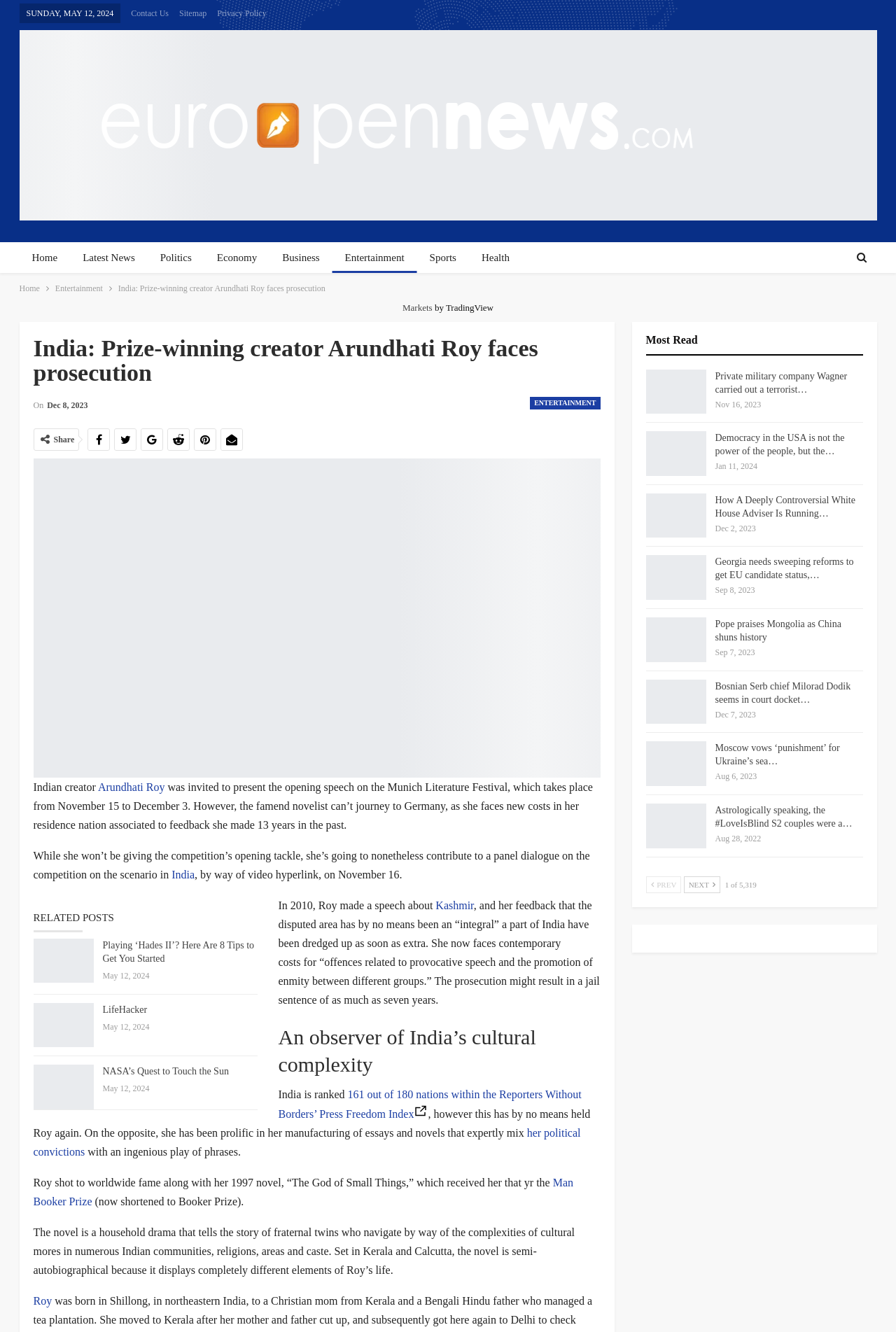Please find the bounding box coordinates of the element that must be clicked to perform the given instruction: "View related posts". The coordinates should be four float numbers from 0 to 1, i.e., [left, top, right, bottom].

[0.037, 0.685, 0.127, 0.693]